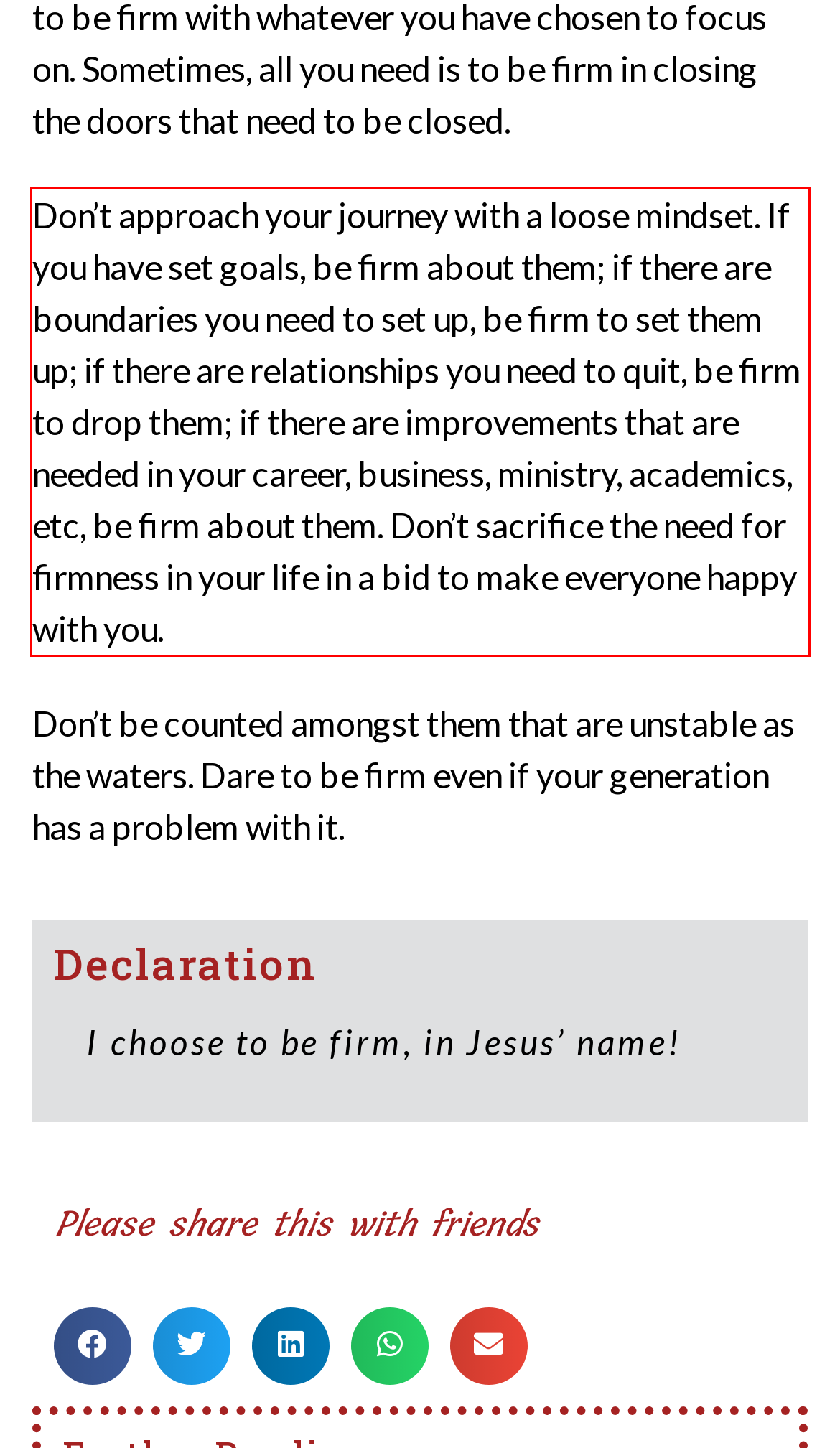You have a webpage screenshot with a red rectangle surrounding a UI element. Extract the text content from within this red bounding box.

Don’t approach your journey with a loose mindset. If you have set goals, be firm about them; if there are boundaries you need to set up, be firm to set them up; if there are relationships you need to quit, be firm to drop them; if there are improvements that are needed in your career, business, ministry, academics, etc, be firm about them. Don’t sacrifice the need for firmness in your life in a bid to make everyone happy with you.